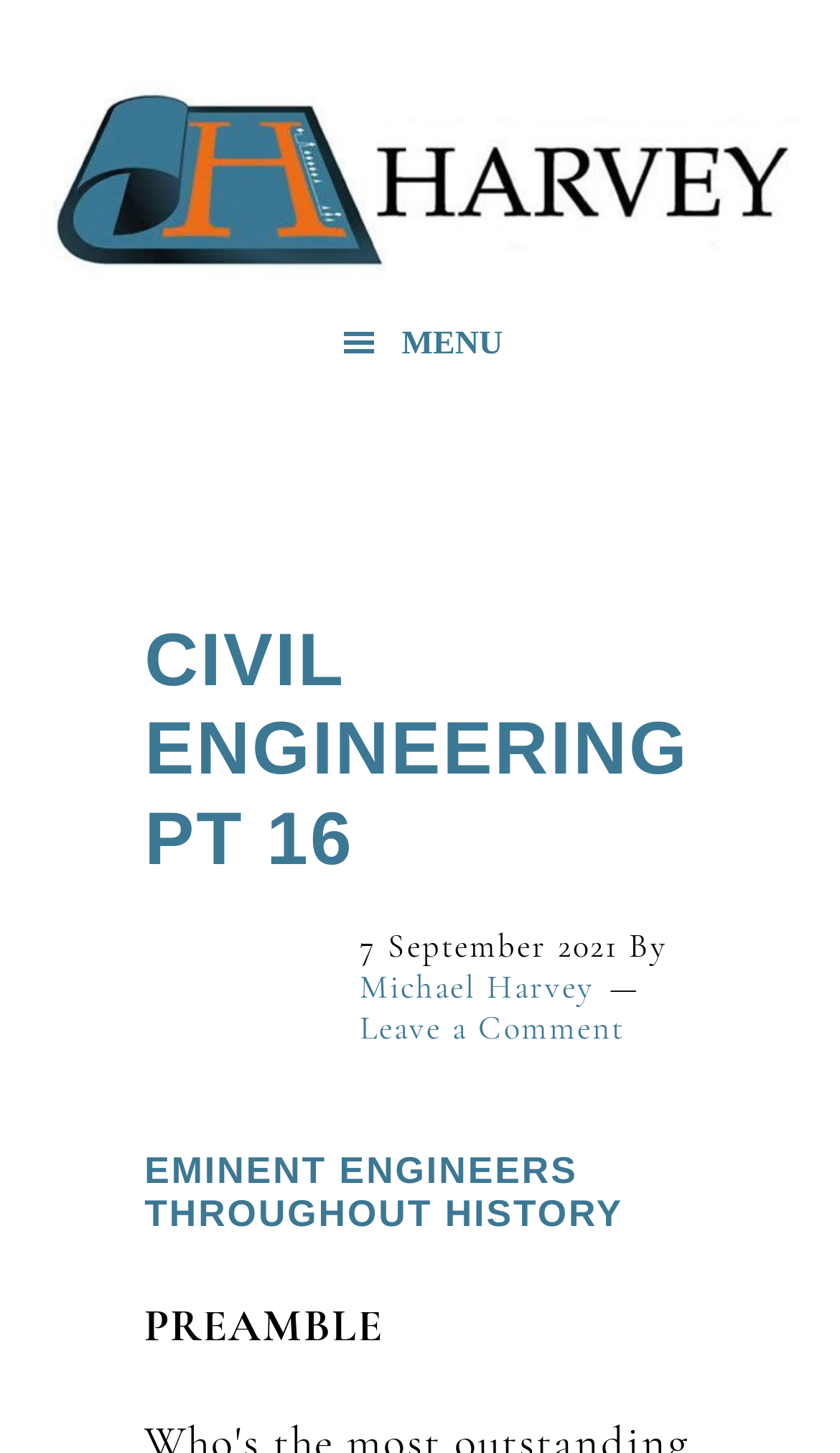Please reply with a single word or brief phrase to the question: 
What is the title of the article?

CIVIL ENGINEERING PT 16